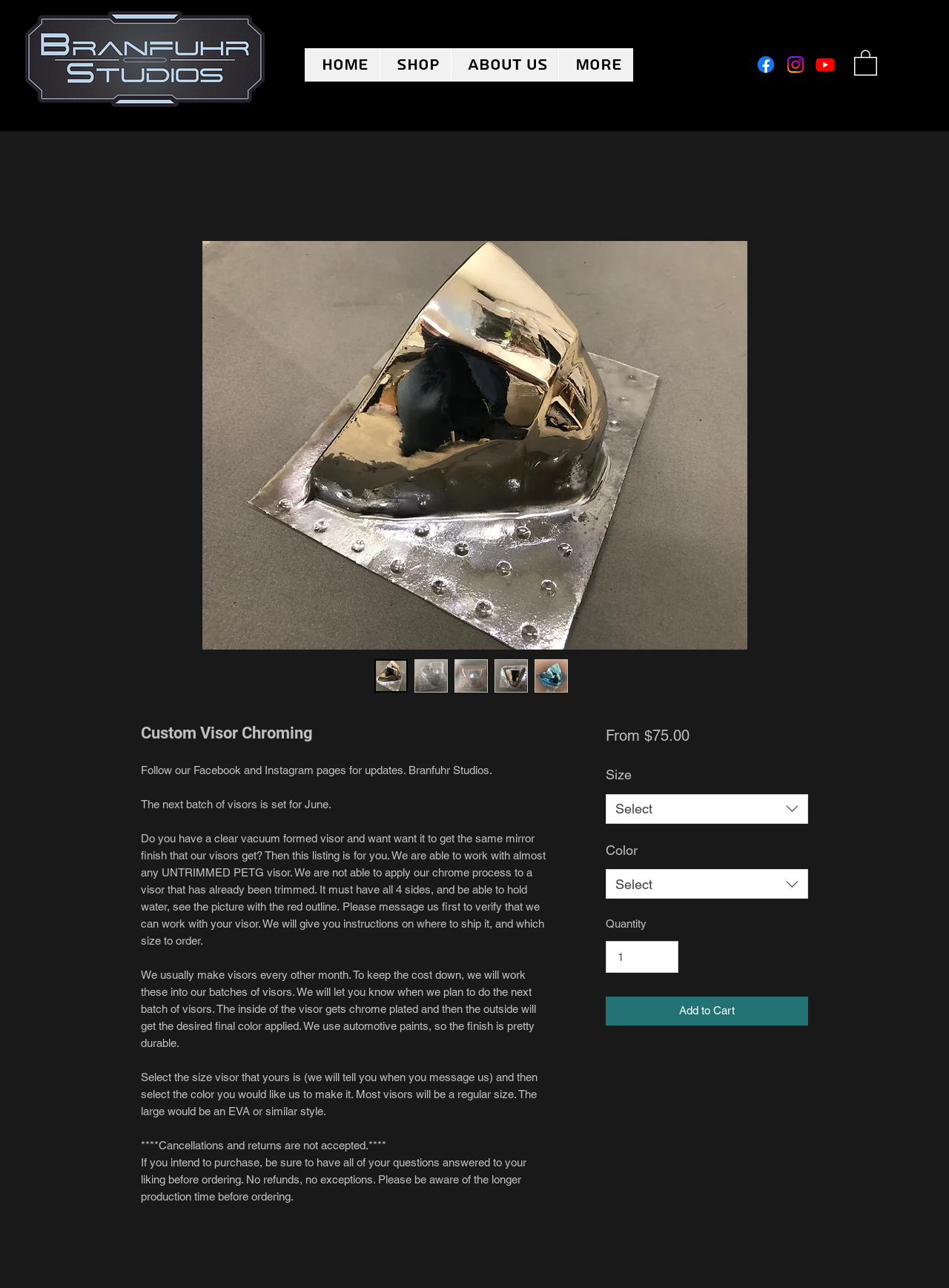Please specify the bounding box coordinates of the clickable region necessary for completing the following instruction: "Select a size". The coordinates must consist of four float numbers between 0 and 1, i.e., [left, top, right, bottom].

[0.638, 0.617, 0.852, 0.64]